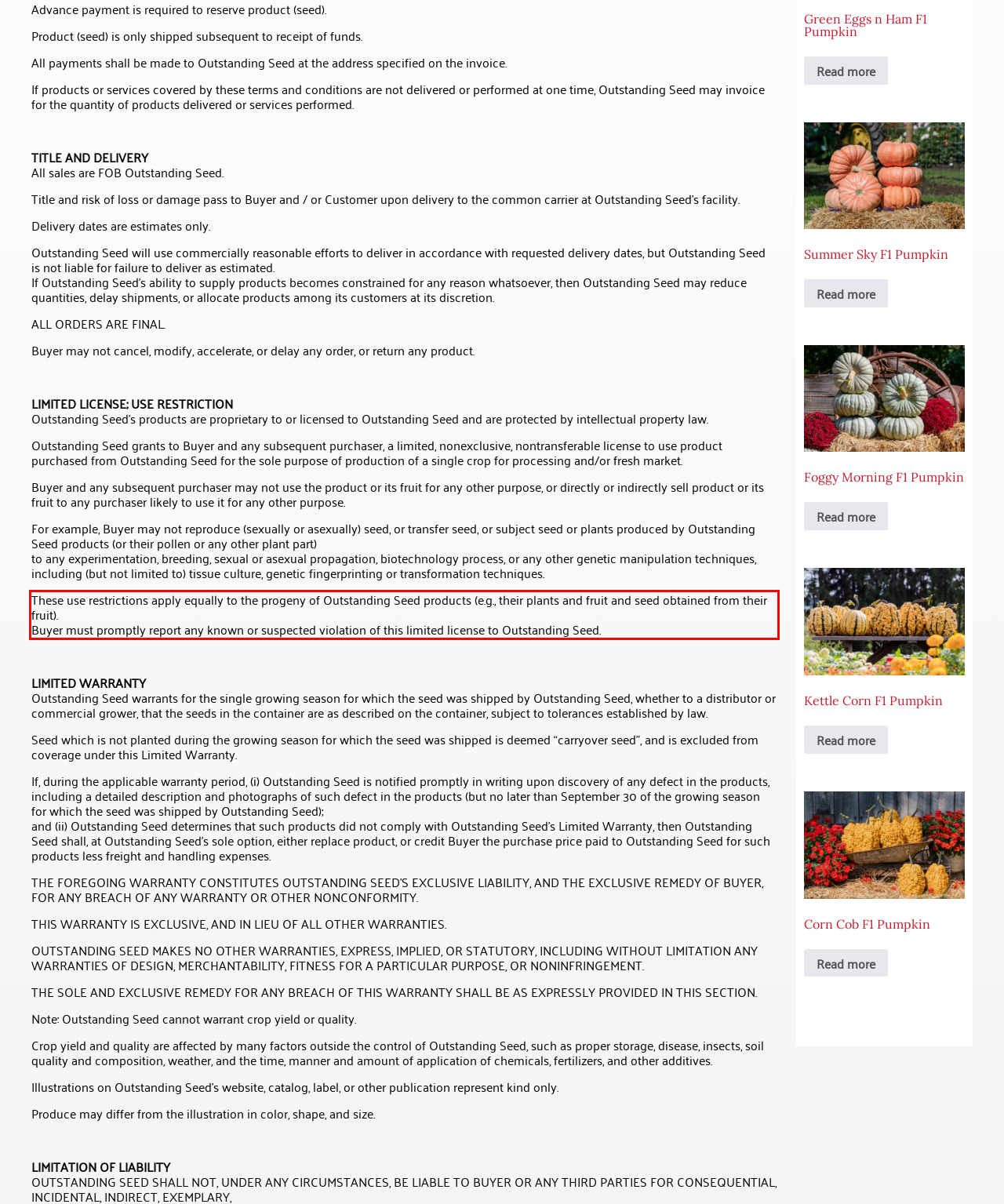Look at the screenshot of the webpage, locate the red rectangle bounding box, and generate the text content that it contains.

These use restrictions apply equally to the progeny of Outstanding Seed products (e.g., their plants and fruit and seed obtained from their fruit). Buyer must promptly report any known or suspected violation of this limited license to Outstanding Seed.